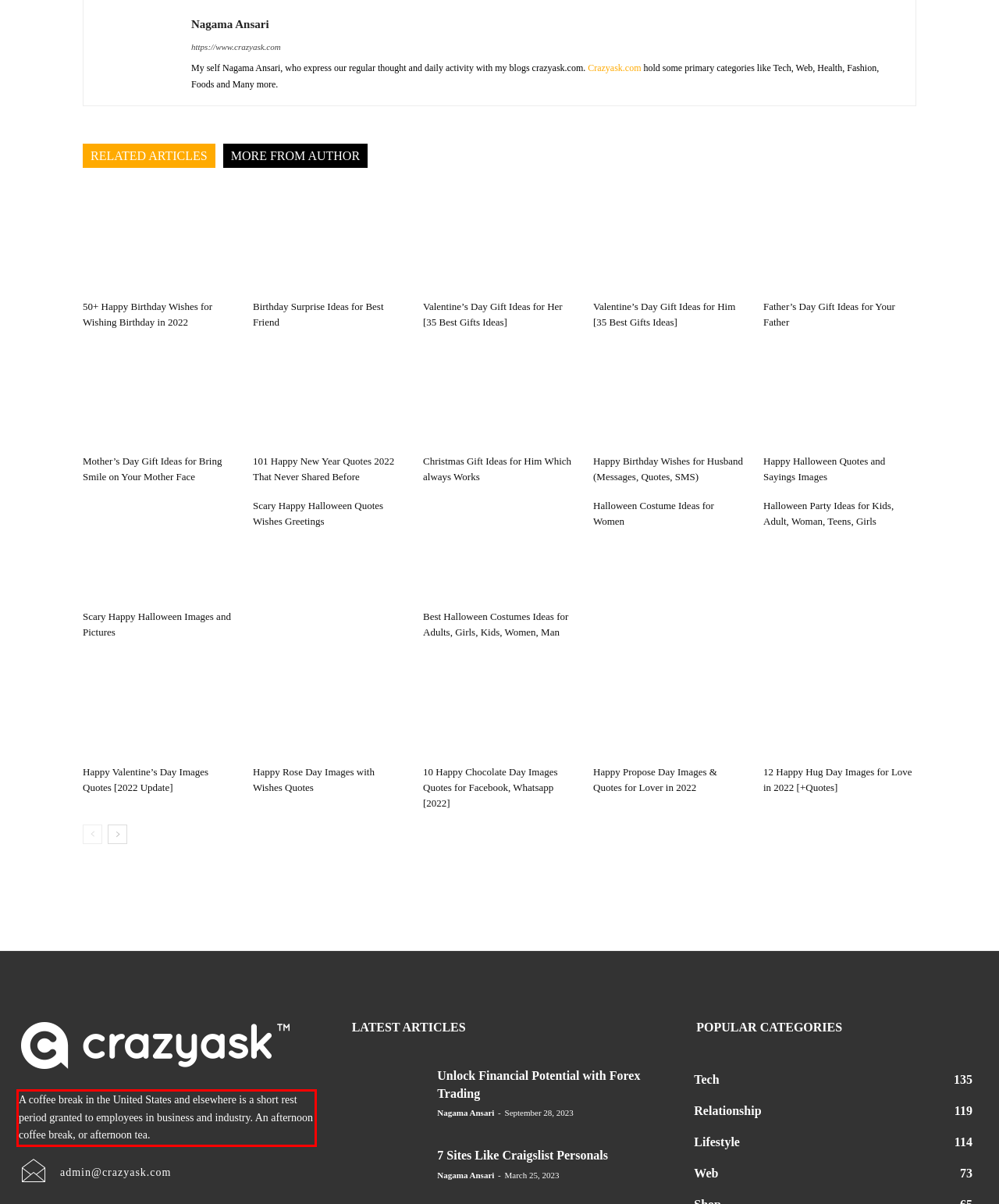With the given screenshot of a webpage, locate the red rectangle bounding box and extract the text content using OCR.

A coffee break in the United States and elsewhere is a short rest period granted to employees in business and industry. An afternoon coffee break, or afternoon tea.